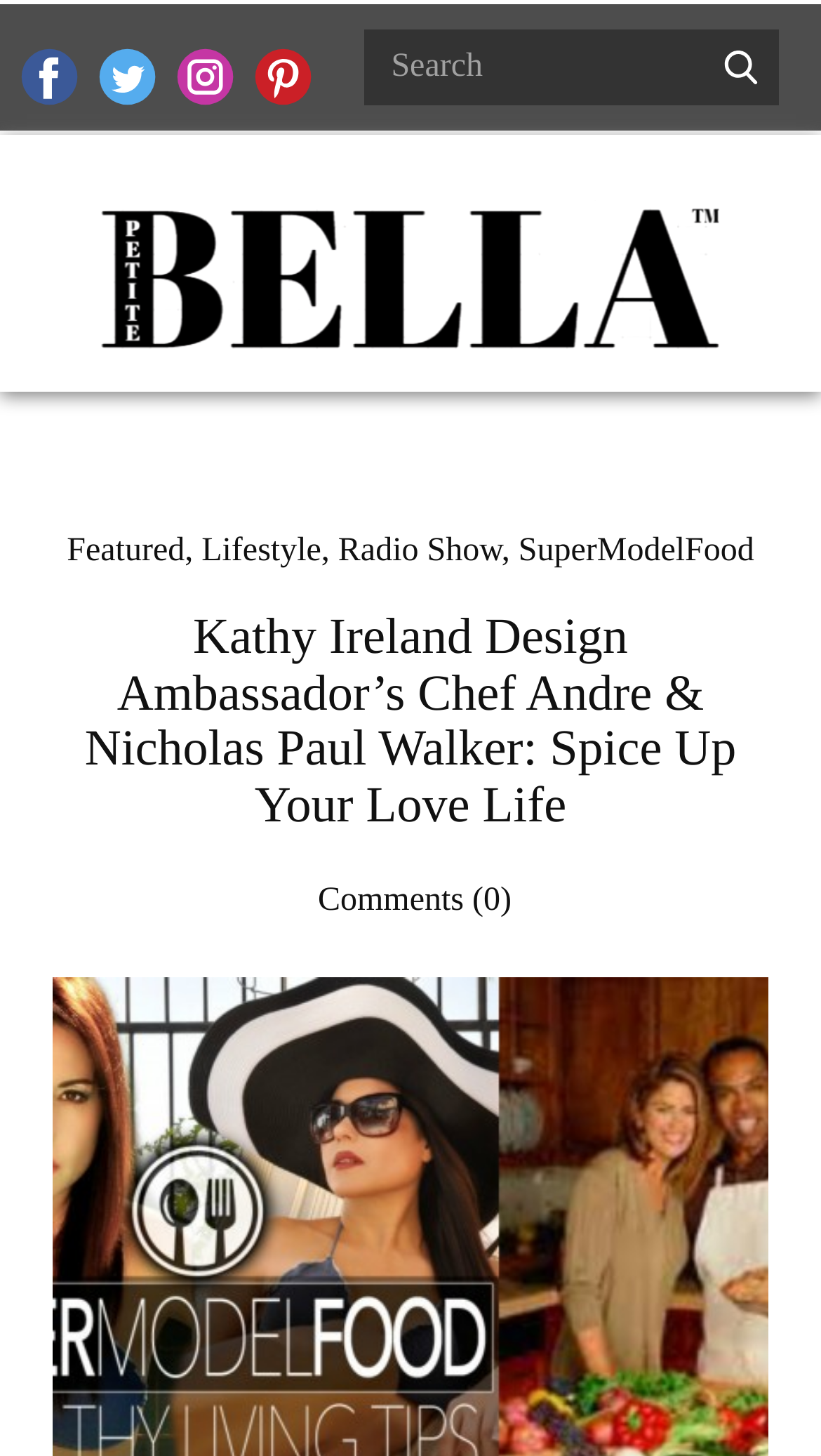Please identify the bounding box coordinates of the clickable area that will fulfill the following instruction: "Click the search button". The coordinates should be in the format of four float numbers between 0 and 1, i.e., [left, top, right, bottom].

[0.444, 0.02, 0.856, 0.072]